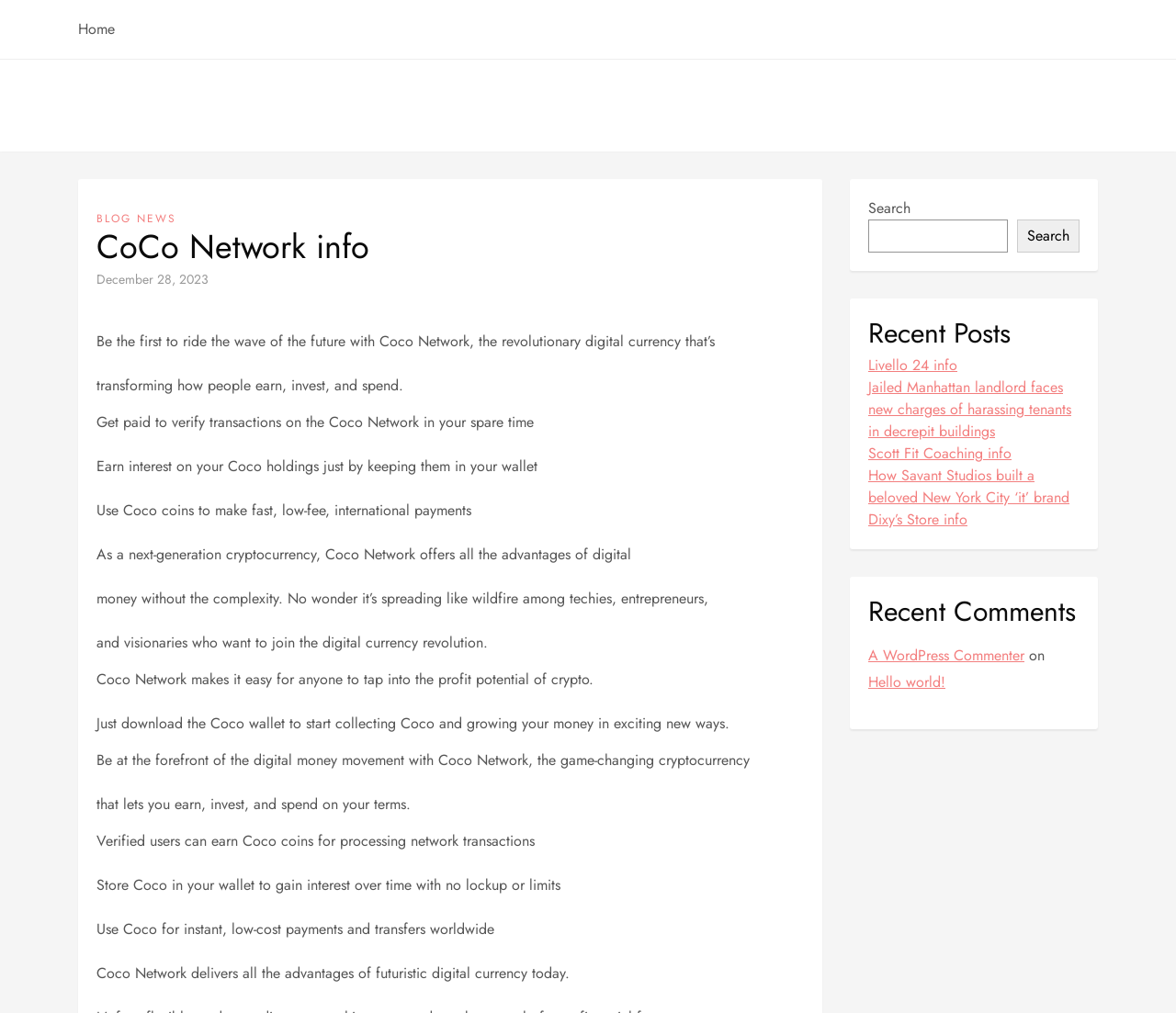Given the description of a UI element: "Hello world!", identify the bounding box coordinates of the matching element in the webpage screenshot.

[0.738, 0.661, 0.804, 0.687]